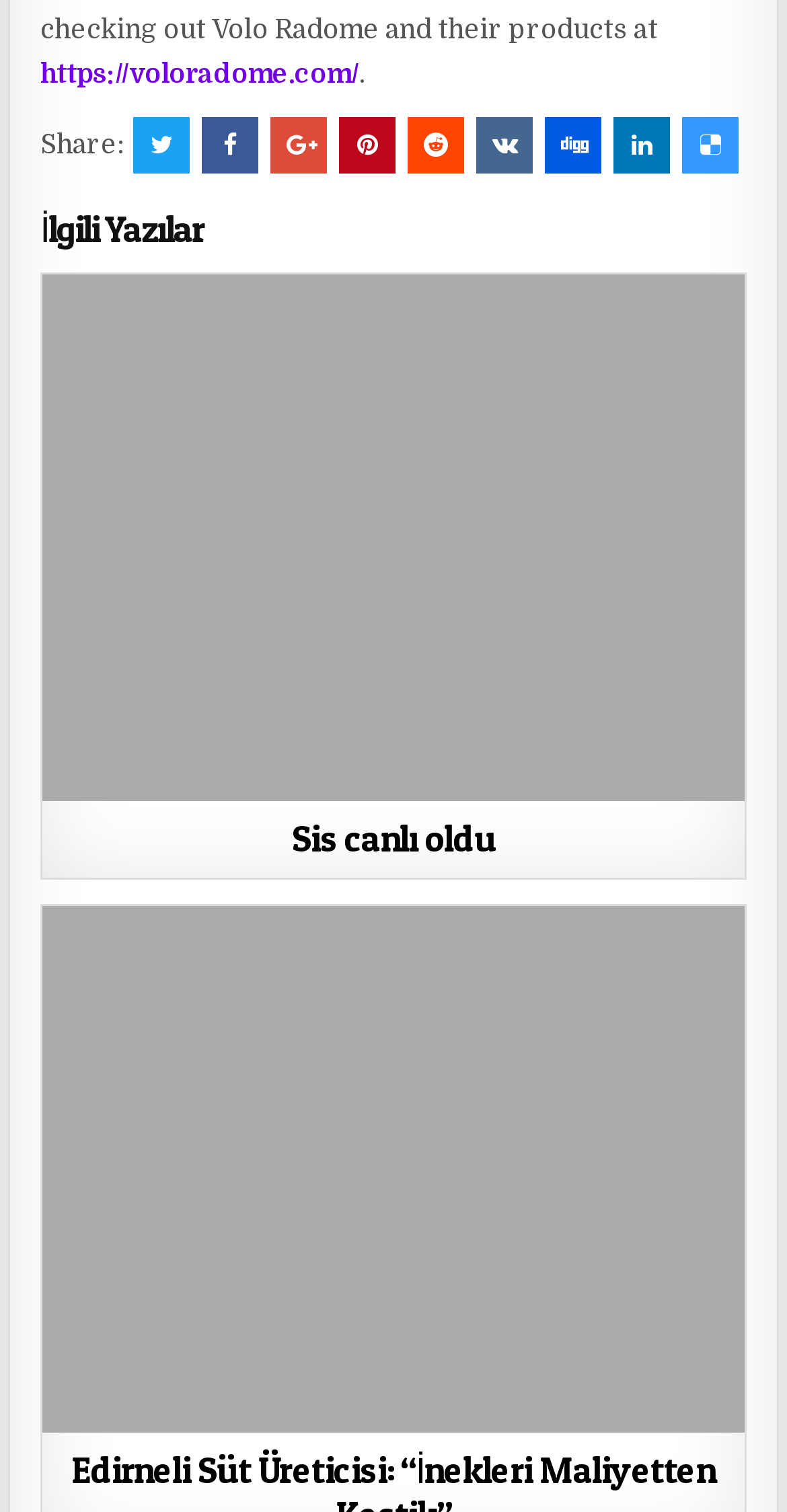Determine the bounding box coordinates in the format (top-left x, top-left y, bottom-right x, bottom-right y). Ensure all values are floating point numbers between 0 and 1. Identify the bounding box of the UI element described by: Sis canlı oldu

[0.371, 0.541, 0.629, 0.569]